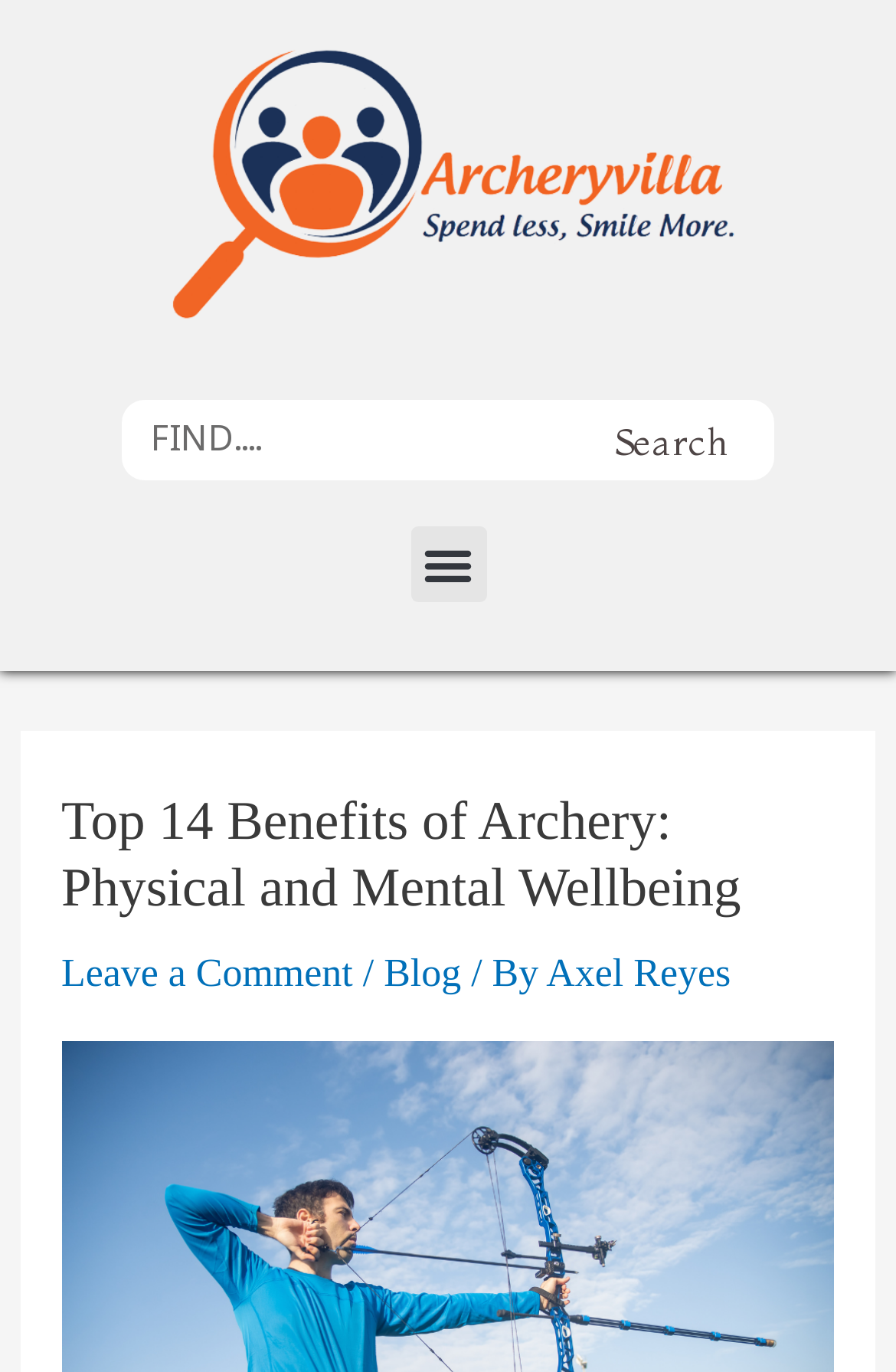Identify the bounding box for the element characterized by the following description: "Menu".

[0.458, 0.384, 0.542, 0.439]